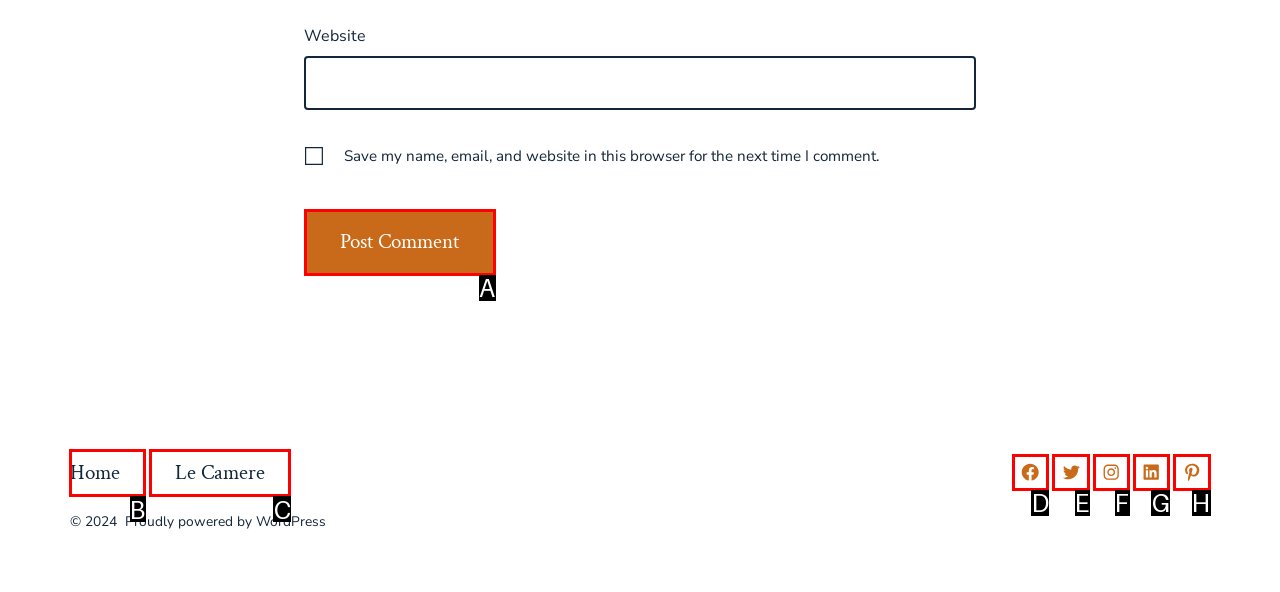Based on the description: Le Camere, identify the matching lettered UI element.
Answer by indicating the letter from the choices.

C